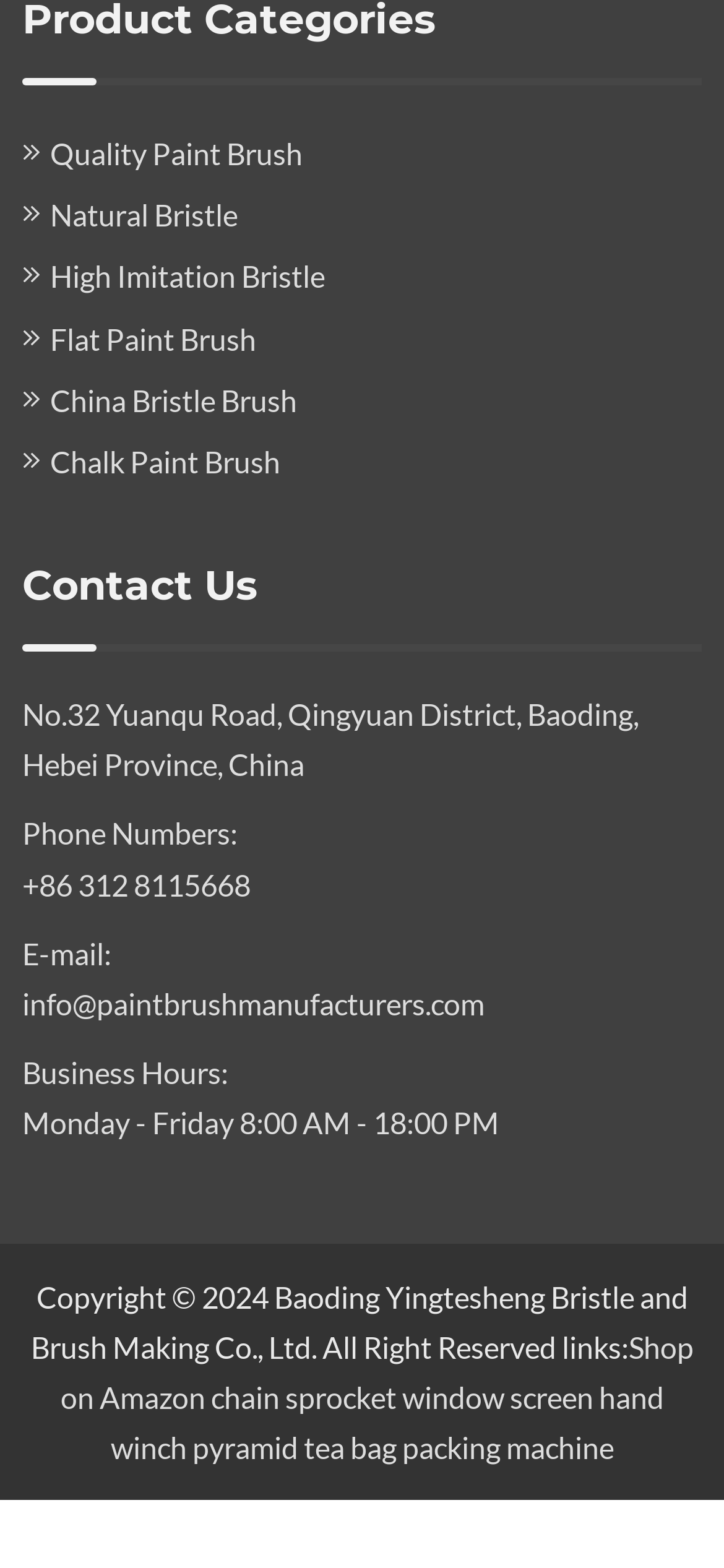Please provide the bounding box coordinates for the element that needs to be clicked to perform the instruction: "Send an email". The coordinates must consist of four float numbers between 0 and 1, formatted as [left, top, right, bottom].

[0.031, 0.629, 0.669, 0.651]